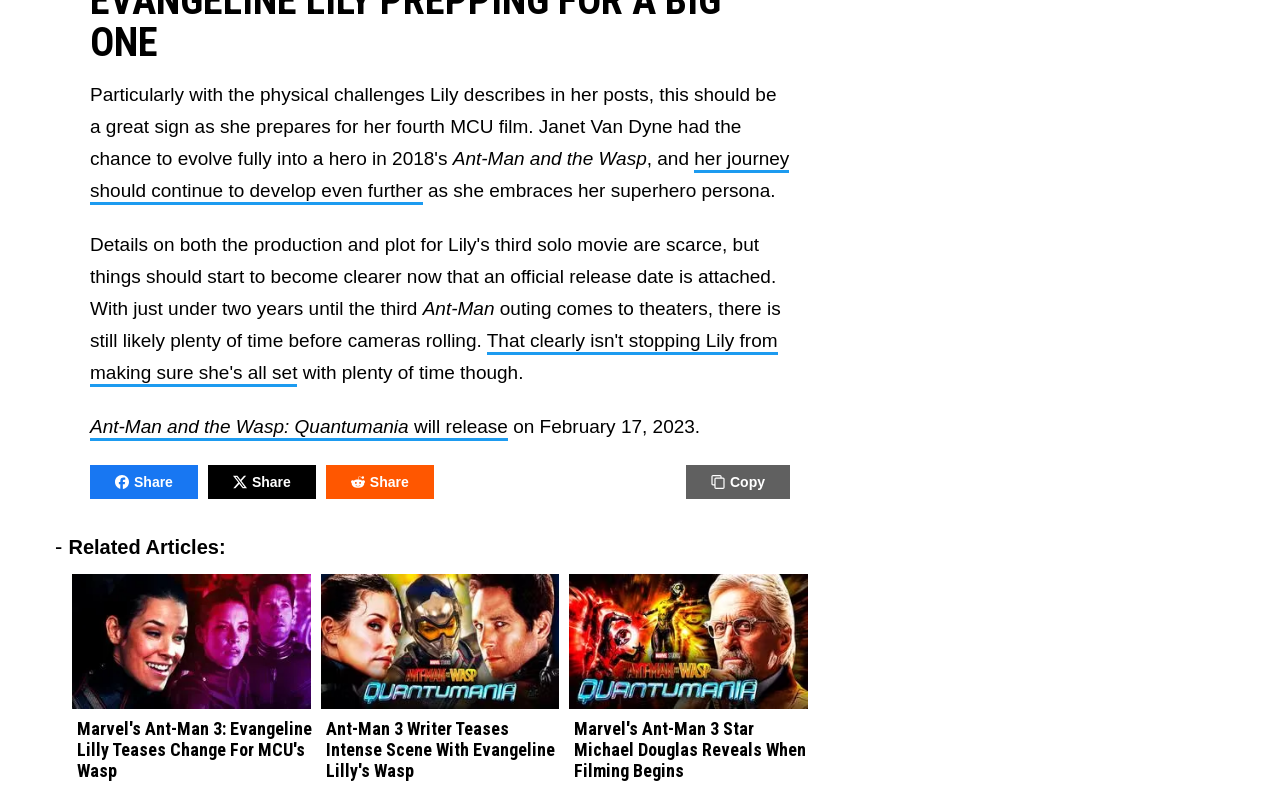What is the title of the article?
Please provide an in-depth and detailed response to the question.

The title of the article can be found at the top of the webpage, which is 'Ant-Man and the Wasp'. This is indicated by the StaticText element with ID 477, which has the text 'Ant-Man and the Wasp'.